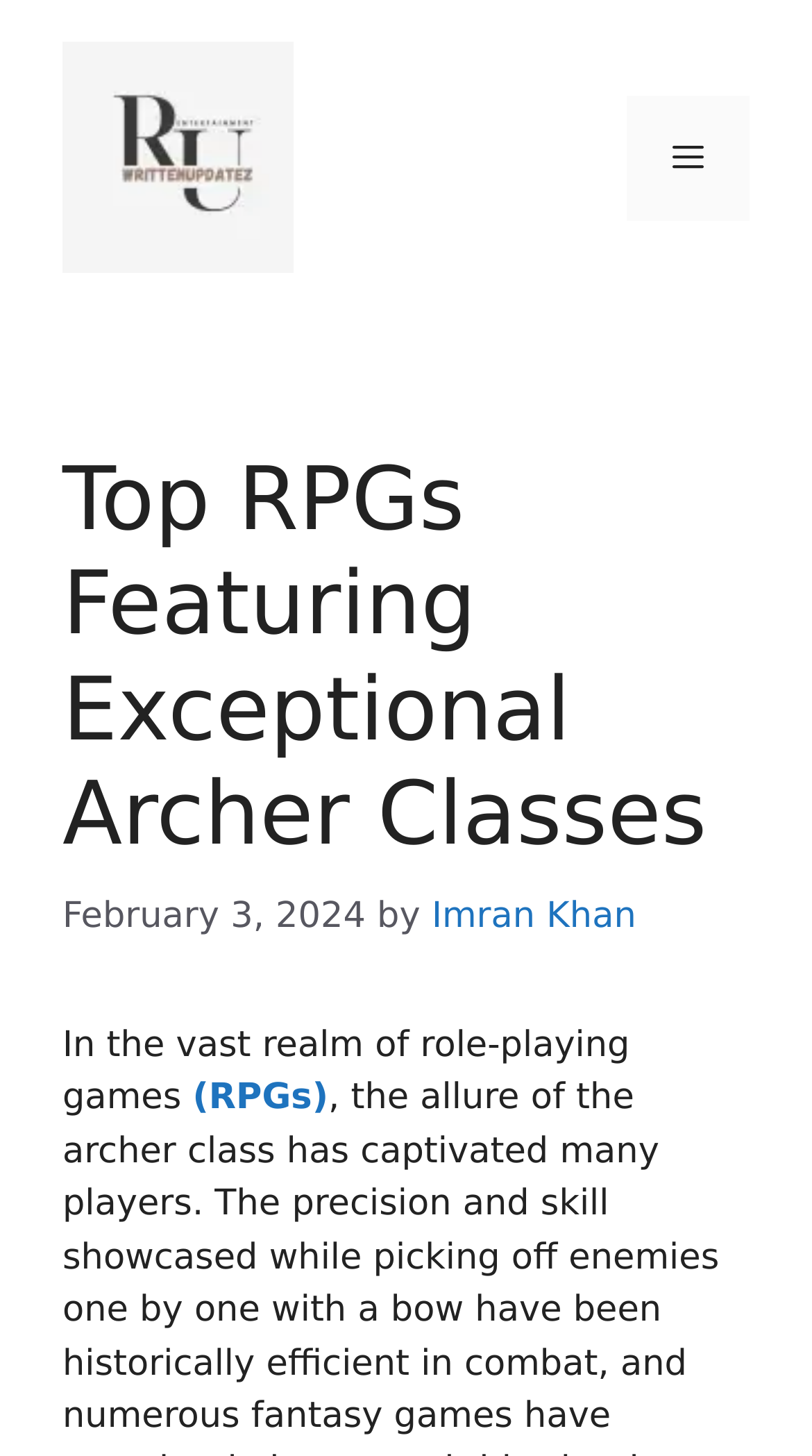Answer this question in one word or a short phrase: What is the category of games discussed in the article?

RPGs